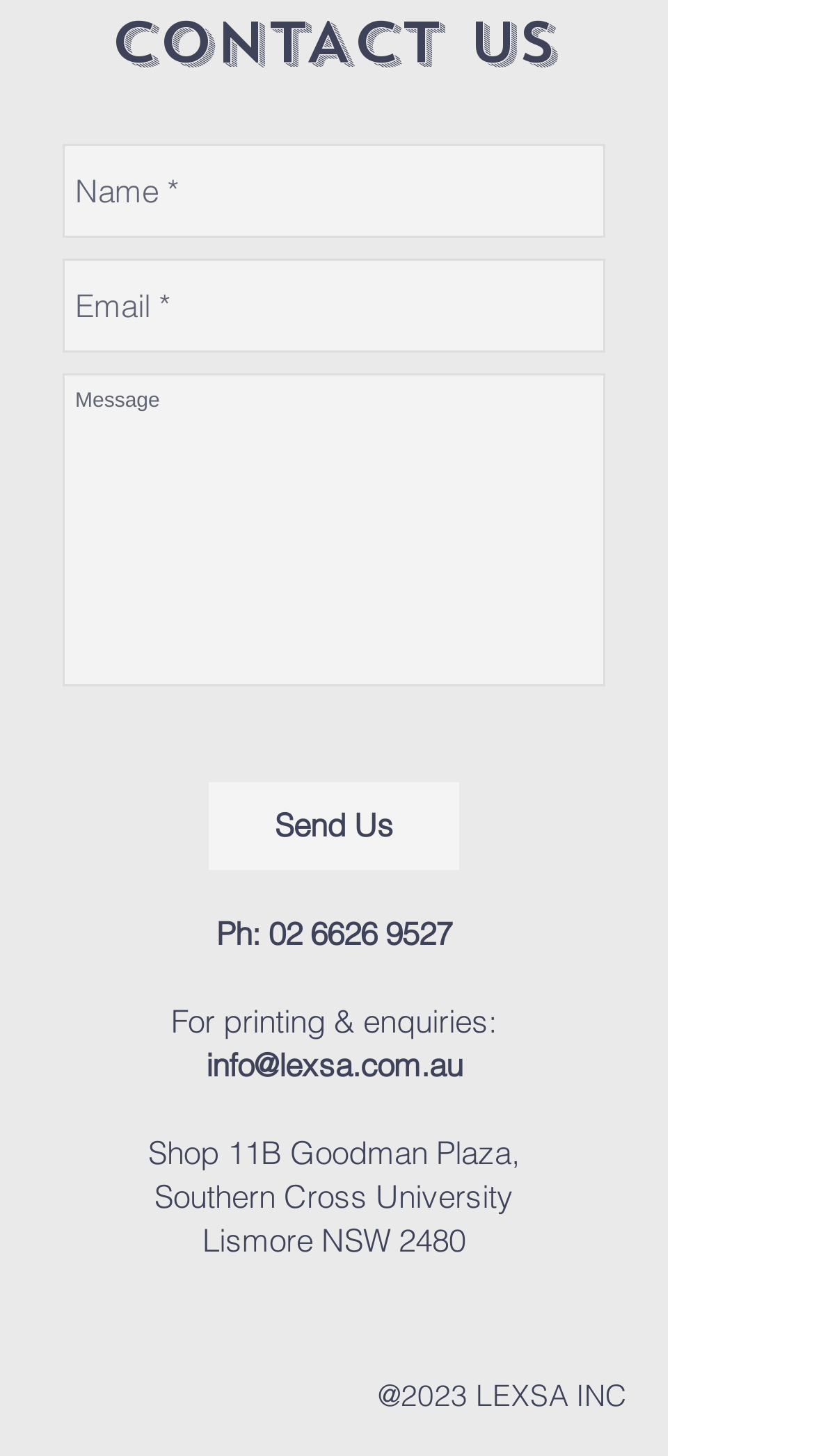What is the contact email address of LEXSA?
Give a one-word or short phrase answer based on the image.

info@lexsa.com.au